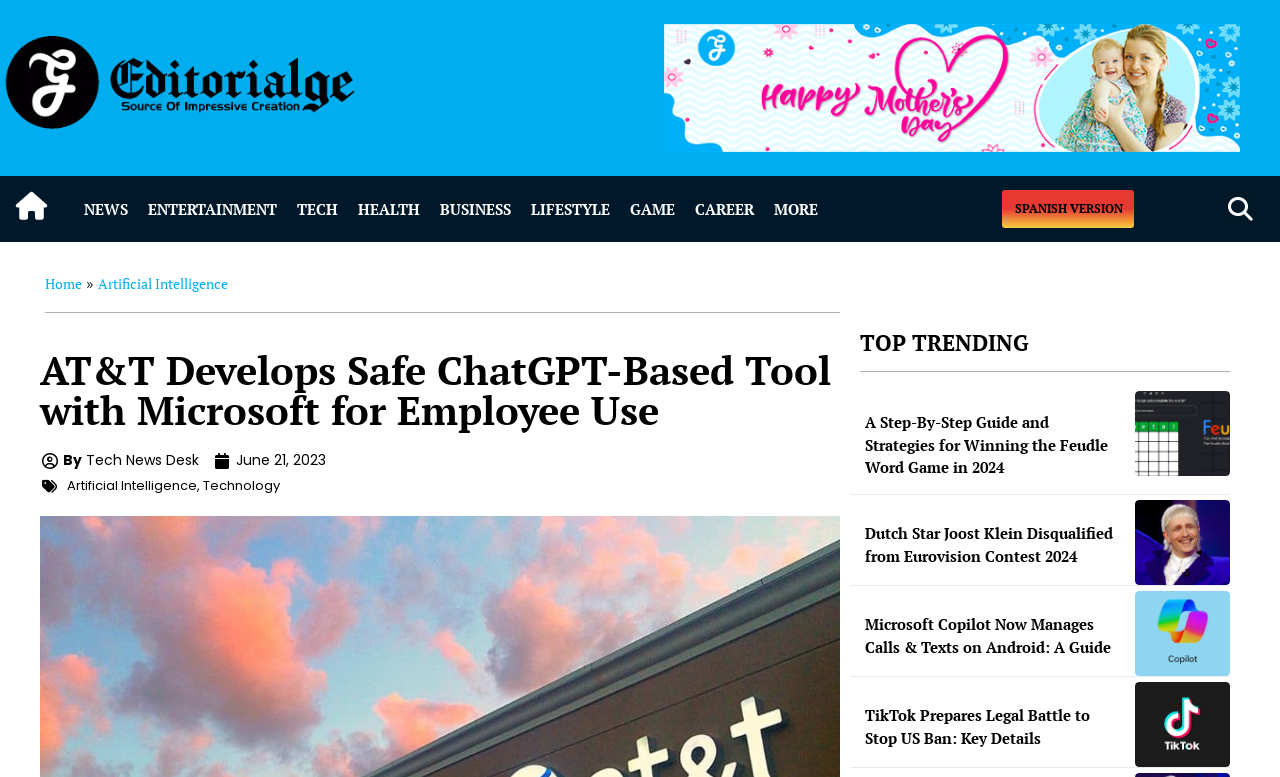Predict the bounding box of the UI element that fits this description: "Business".

[0.336, 0.239, 0.407, 0.299]